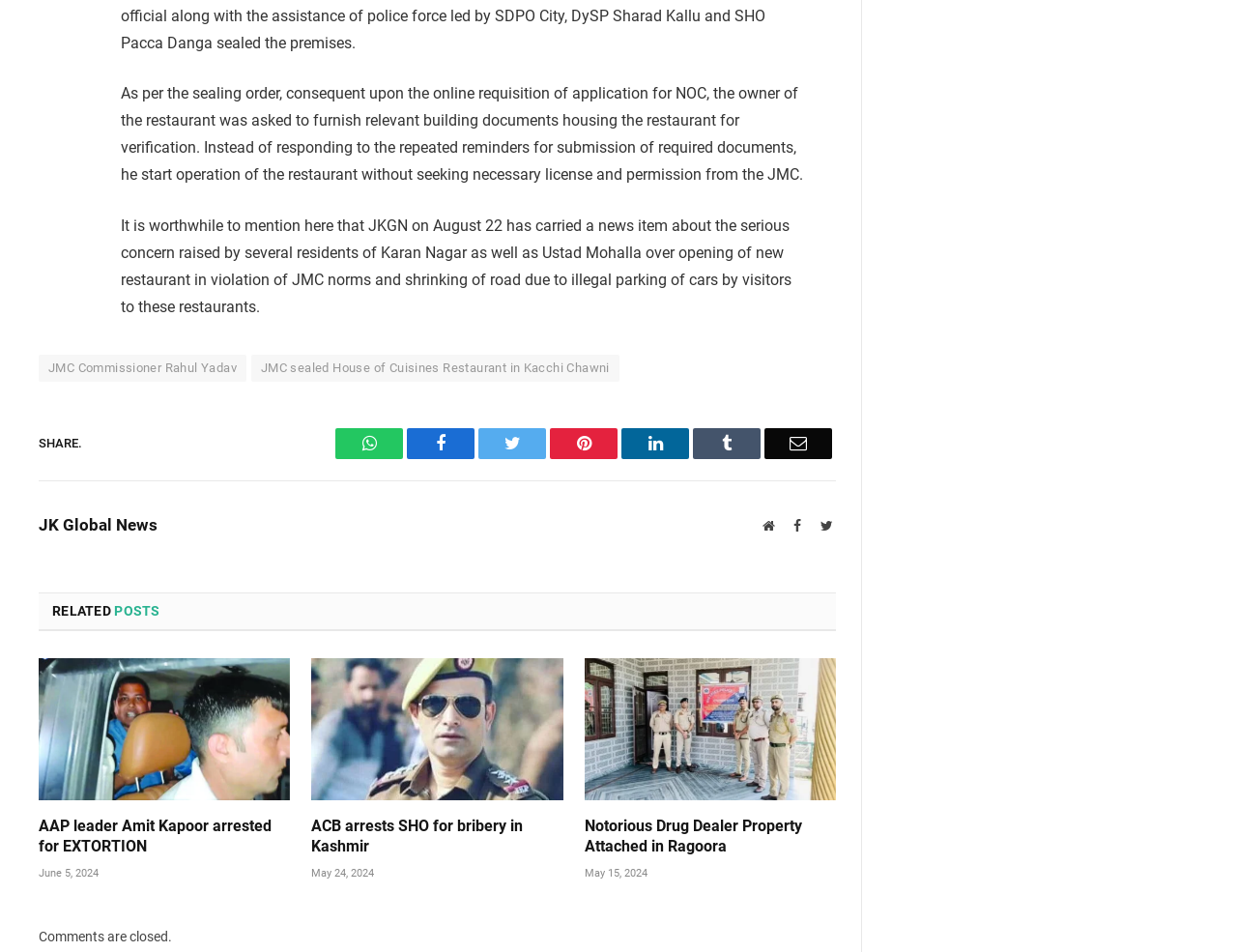Respond to the question with just a single word or phrase: 
Why are comments closed?

No reason given